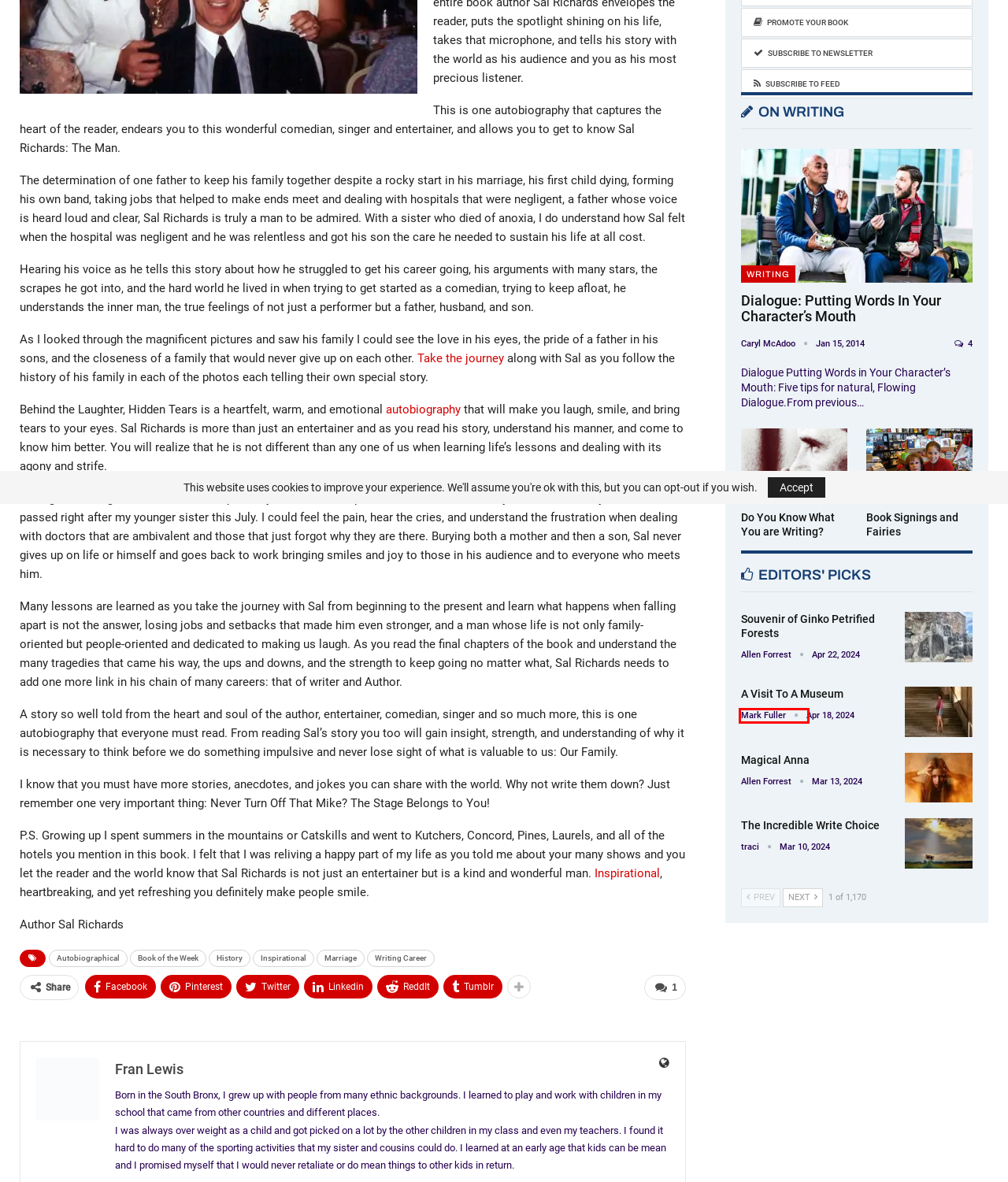You are provided with a screenshot of a webpage that has a red bounding box highlighting a UI element. Choose the most accurate webpage description that matches the new webpage after clicking the highlighted element. Here are your choices:
A. A Visit To A Museum • Angie's Diary
B. Mark Fuller, Author At Angie's Diary , Literary Magazine
C. Marriage • Angie's Diary, Literary Magazine And Guest Blog
D. Newsletter Subscription • Angie's Diary, Literary Magazine
E. Book Of The Week Sign-Up • Angie's Diary | Sign-Up Now!
F. Autobiographical • Angie's Diary, Literary Magazine
G. Inspirational • Angie's Diary, Literary Magazine And Guest Blog
H. 7 Inspiring Locations To Write A Novel • Angie's Diary

B